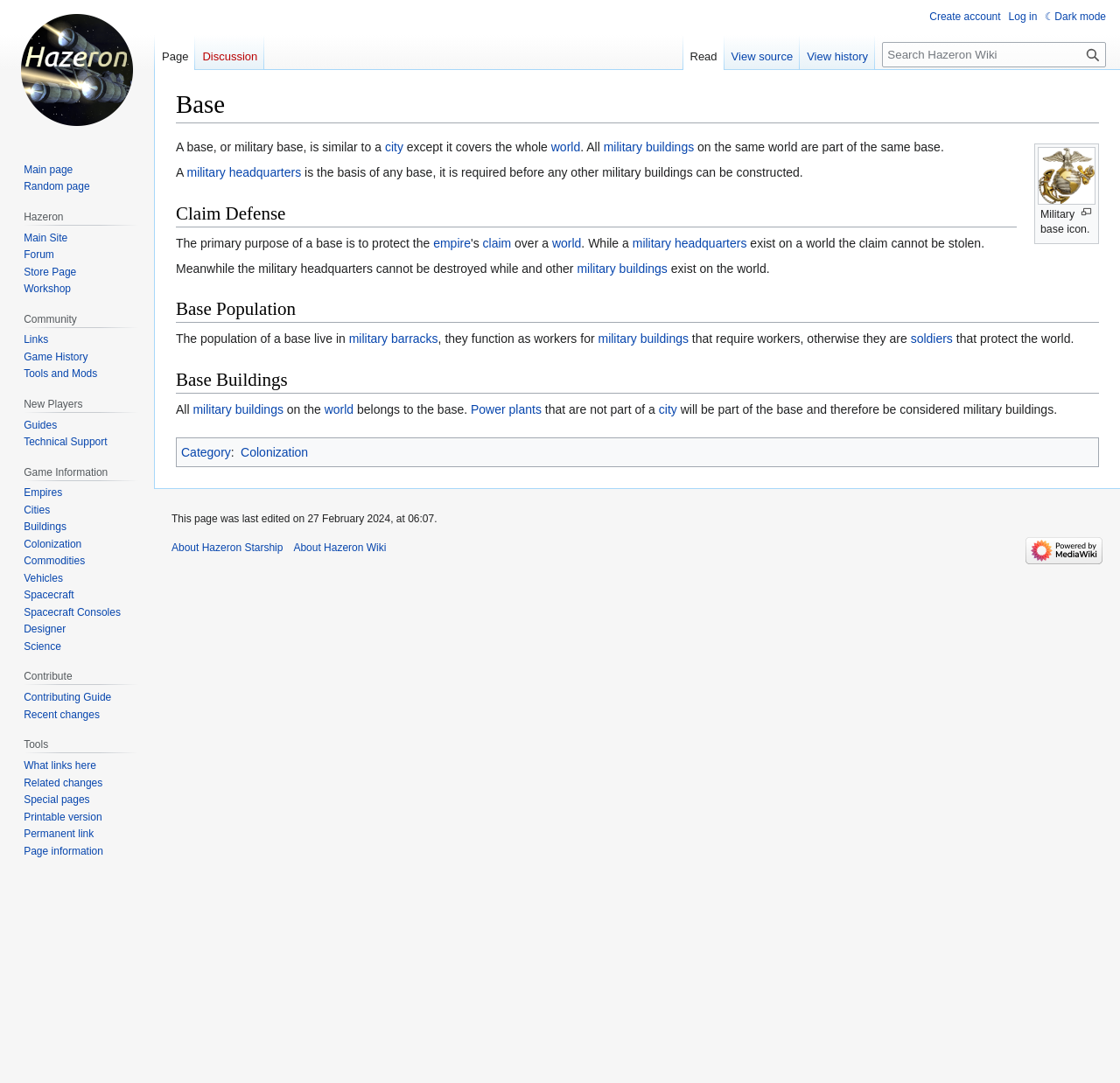Please find the bounding box for the UI component described as follows: "Tools and Mods".

[0.021, 0.34, 0.087, 0.351]